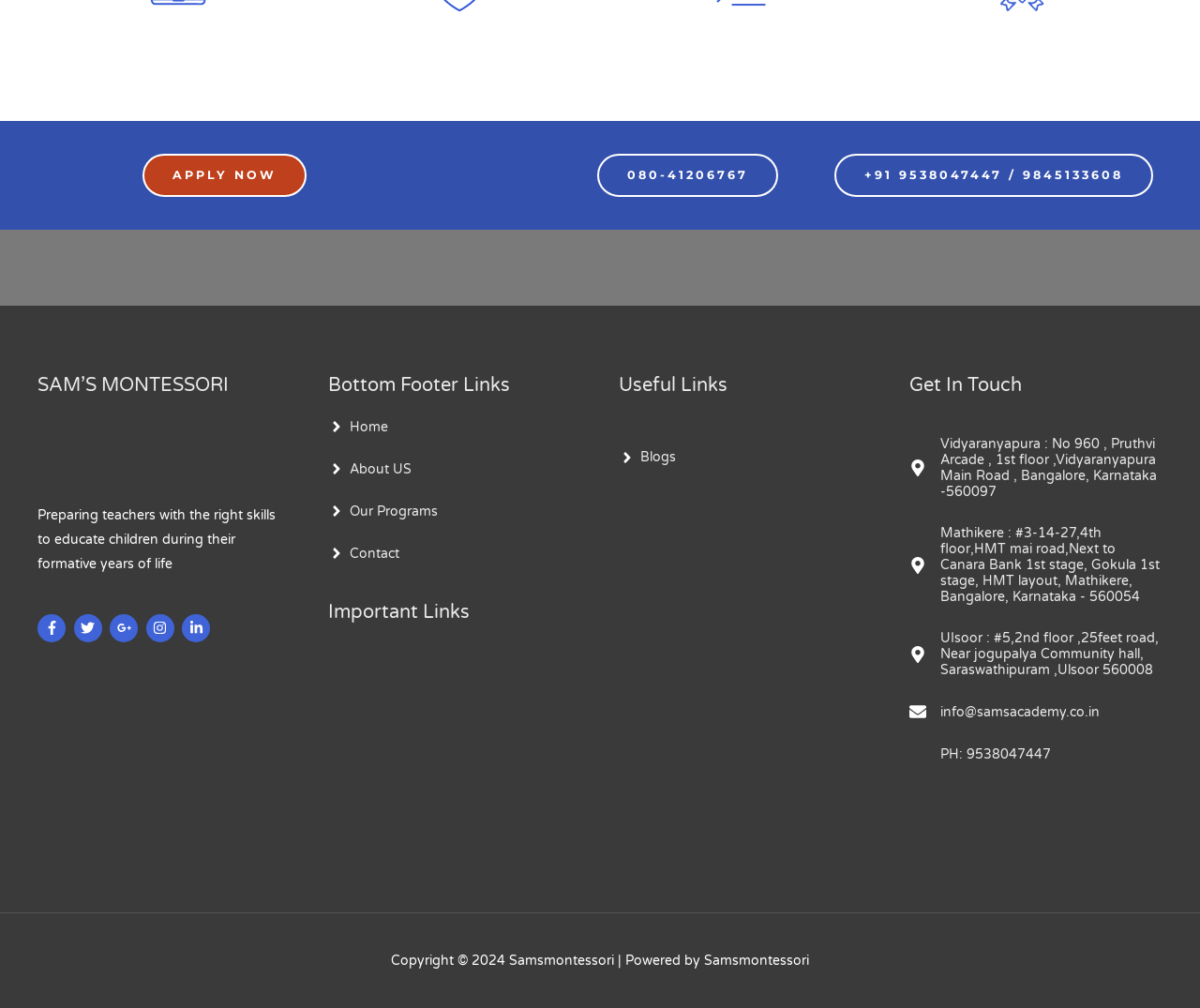Please determine the bounding box coordinates for the element that should be clicked to follow these instructions: "Click the APPLY NOW button".

[0.119, 0.152, 0.256, 0.195]